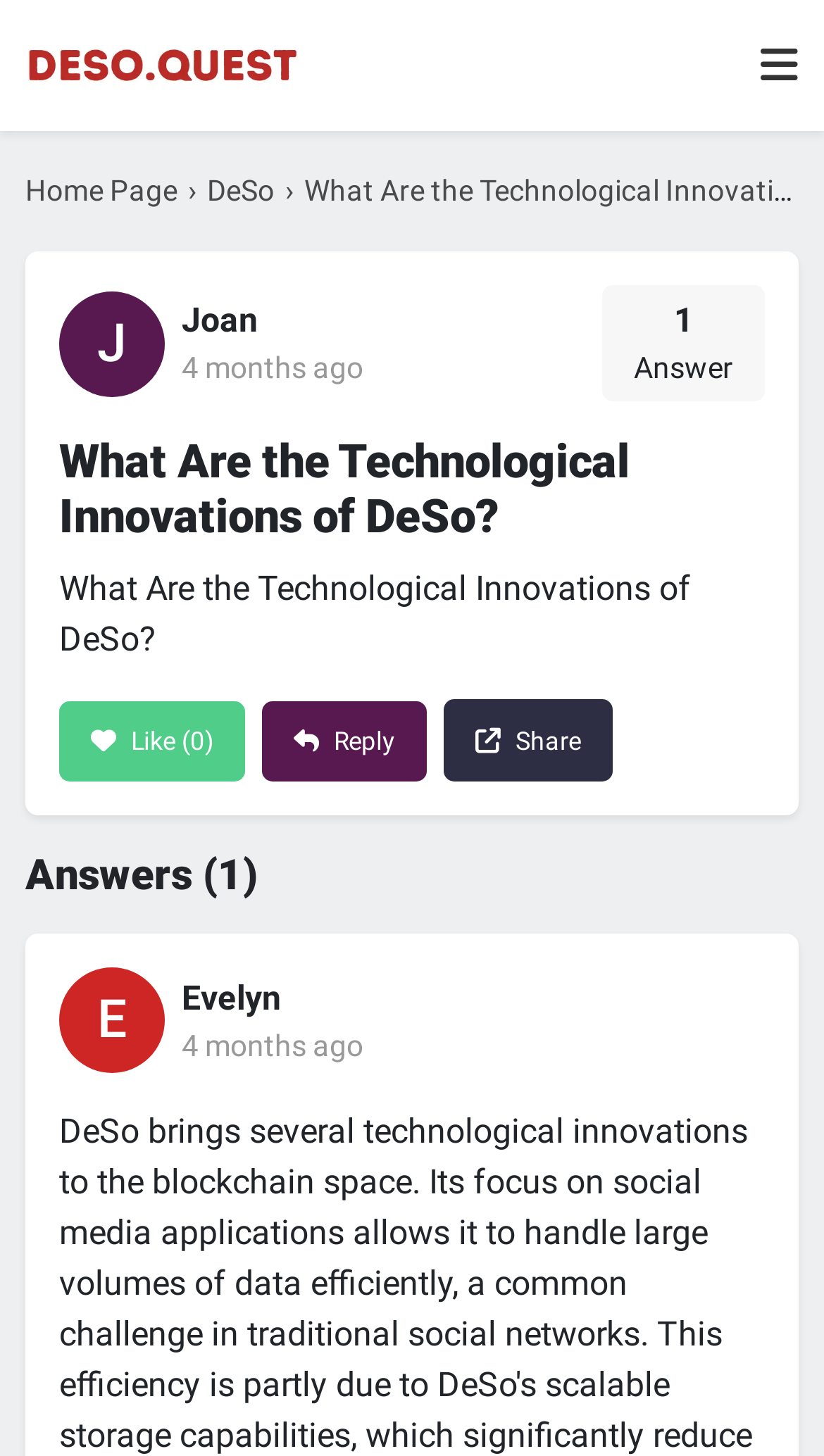Please extract the webpage's main title and generate its text content.

What Are the Technological Innovations of DeSo?